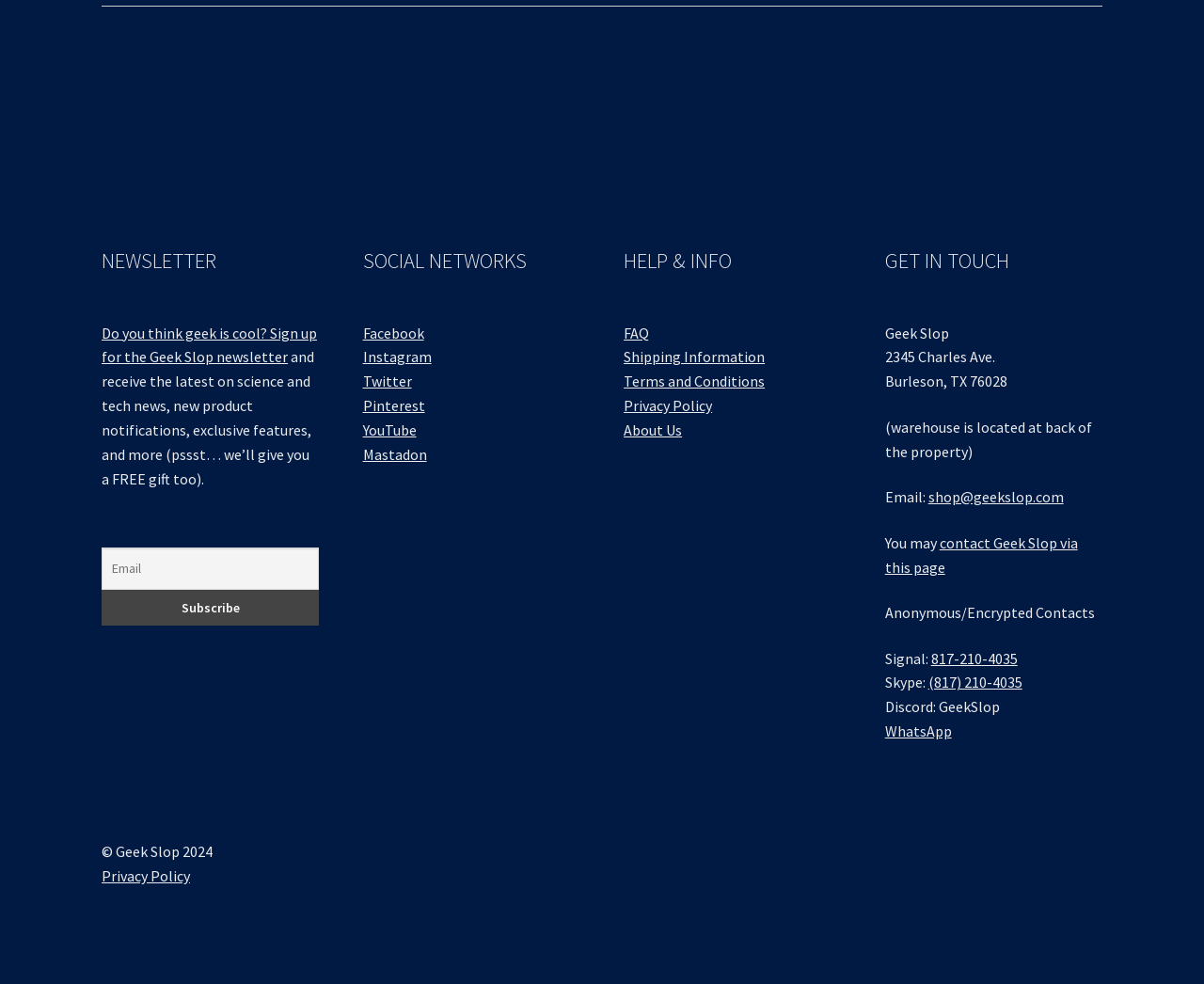Find the bounding box coordinates for the UI element that matches this description: "About".

None